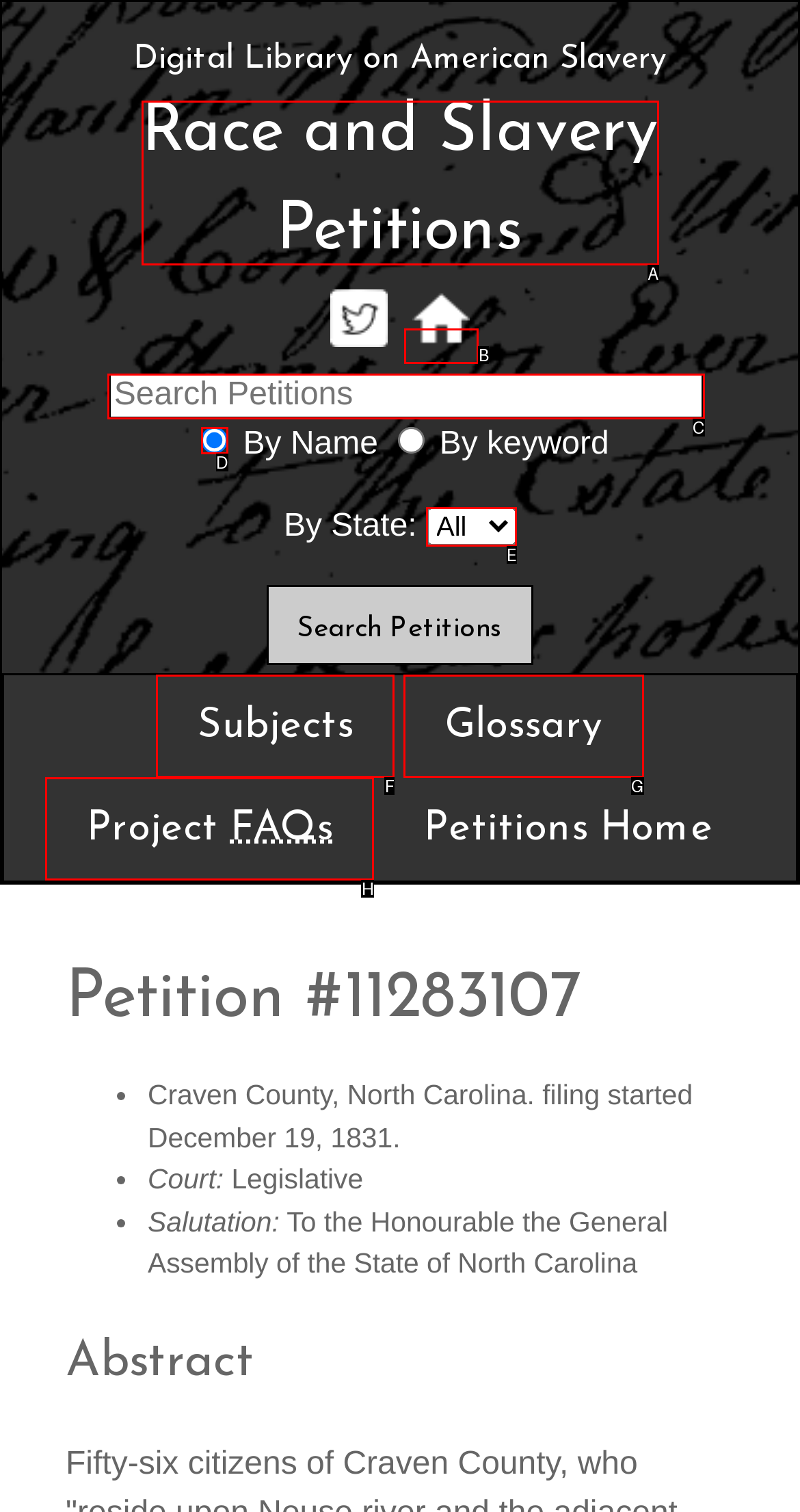Select the HTML element that corresponds to the description: Subjects. Reply with the letter of the correct option.

F